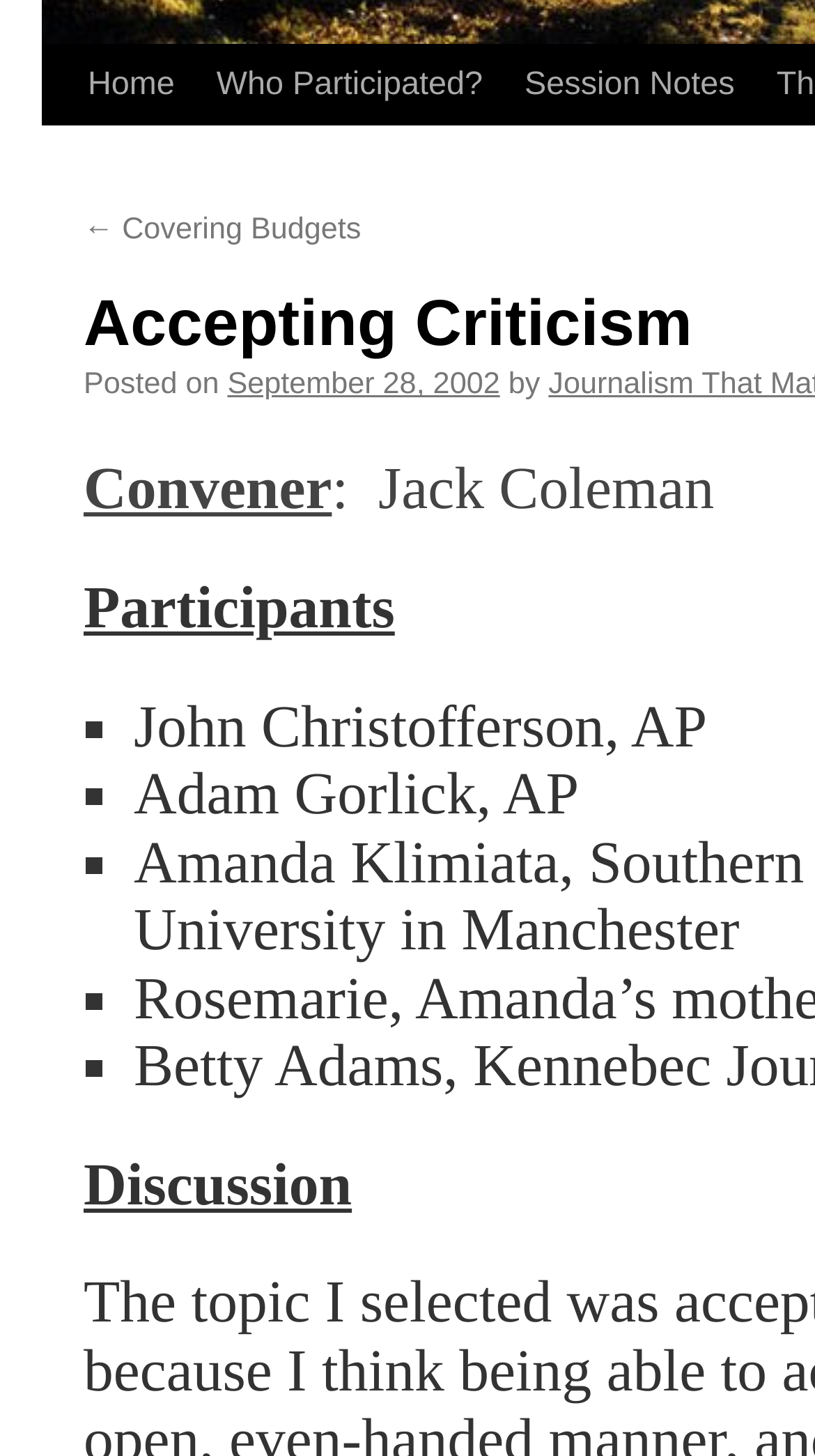From the webpage screenshot, identify the region described by Skip to content. Provide the bounding box coordinates as (top-left x, top-left y, bottom-right x, bottom-right y), with each value being a floating point number between 0 and 1.

[0.049, 0.03, 0.1, 0.194]